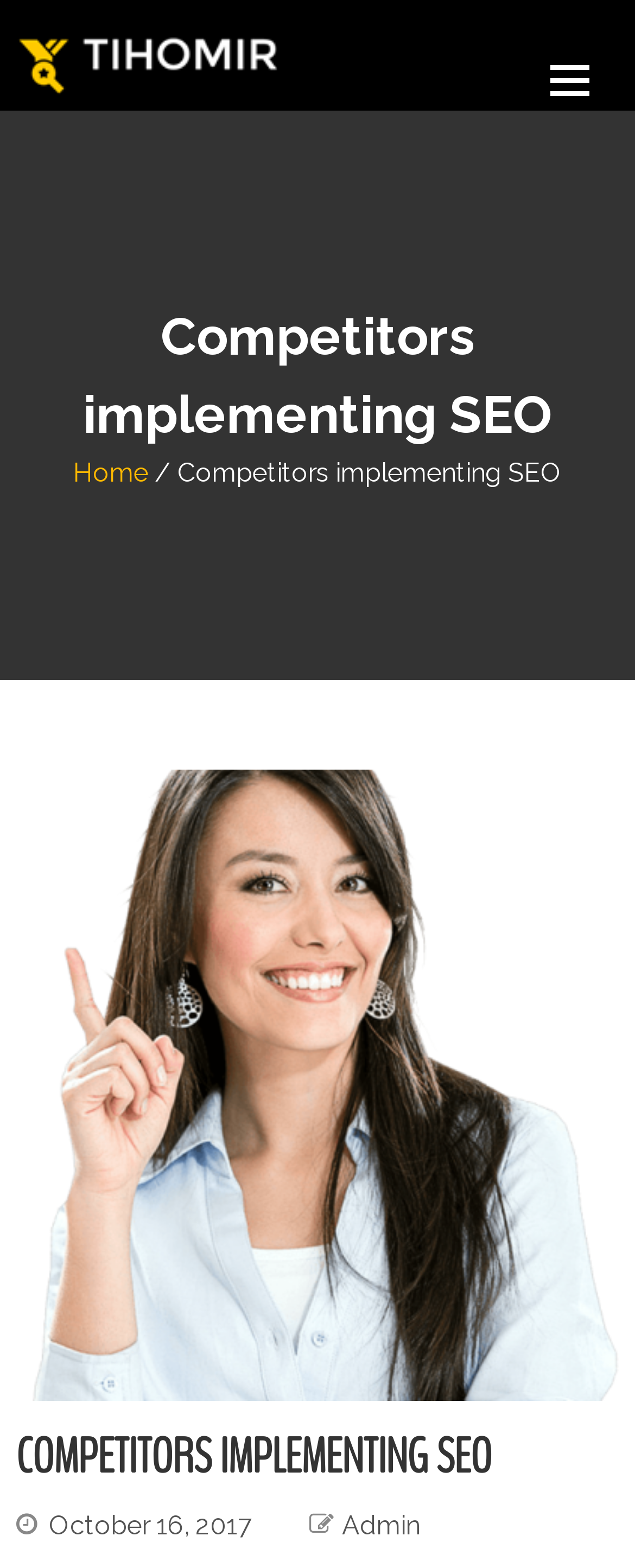Please locate and generate the primary heading on this webpage.

Competitors implementing SEO